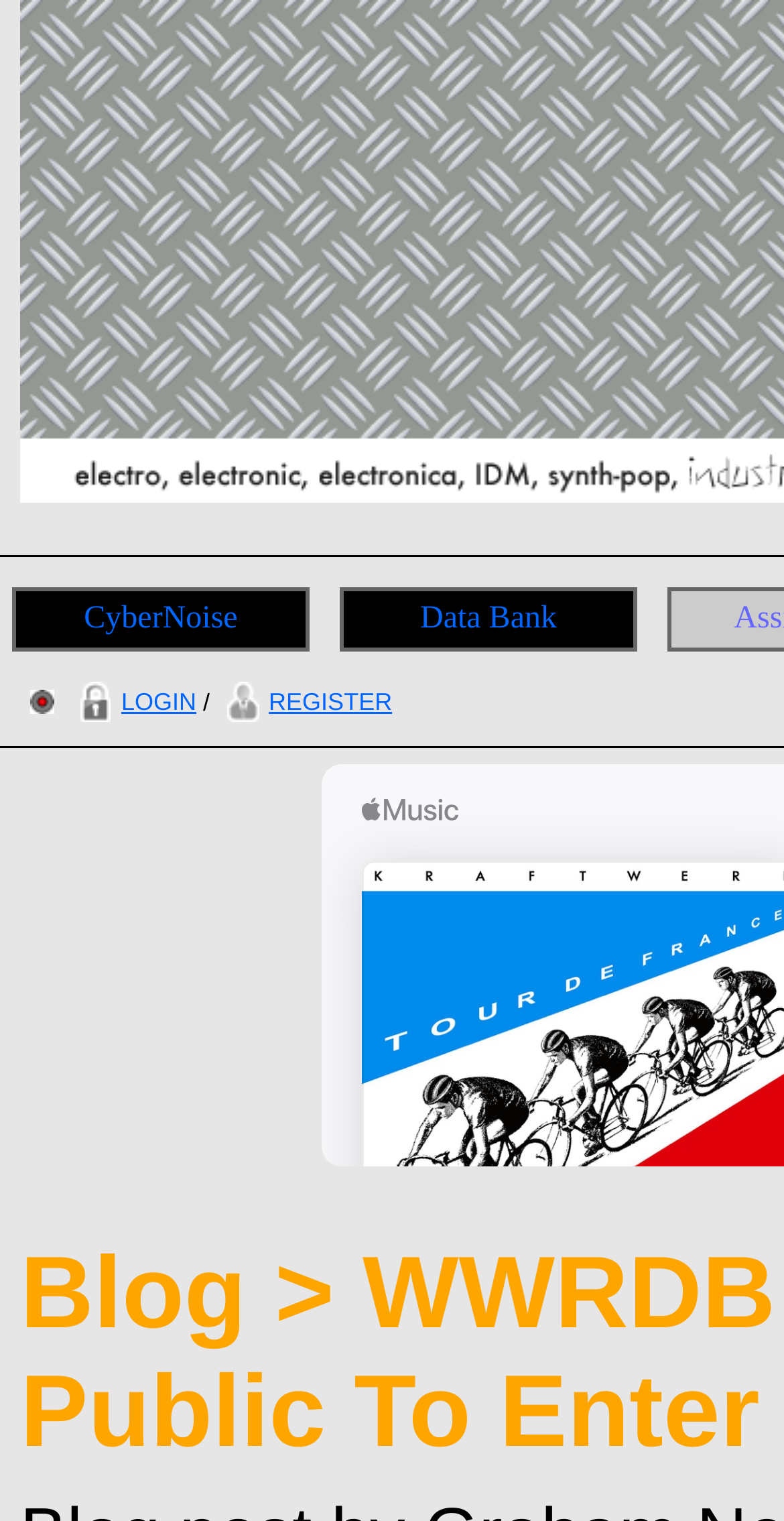Provide the bounding box coordinates of the HTML element this sentence describes: "parent_node: LOGIN / REGISTER".

[0.026, 0.452, 0.082, 0.471]